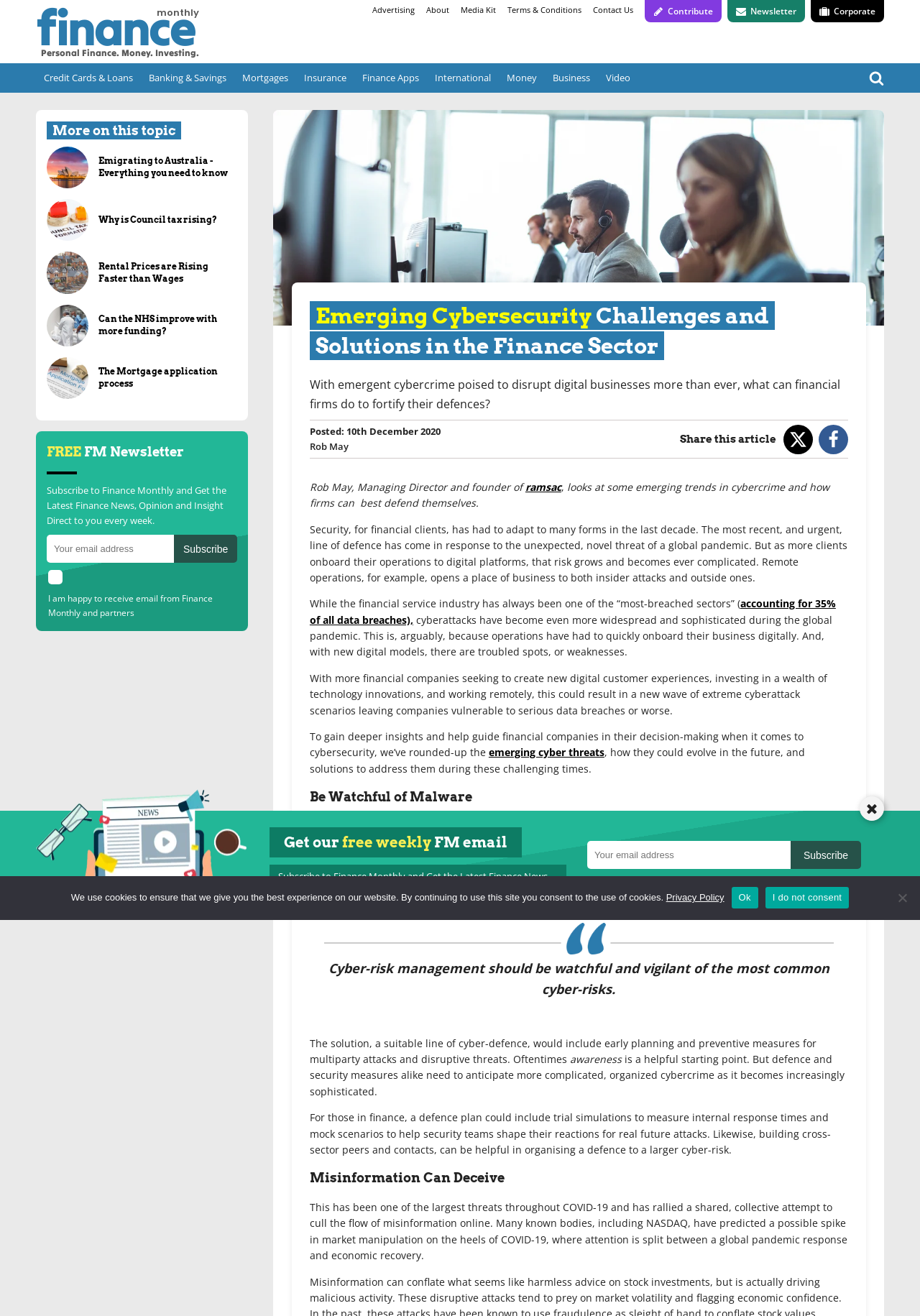Based on what you see in the screenshot, provide a thorough answer to this question: What is the topic of the article on the webpage?

I found the answer by reading the heading of the article, which is 'Emerging Cybersecurity Challenges and Solutions in the Finance Sector'. This heading is located near the top of the webpage and is a prominent feature of the article.